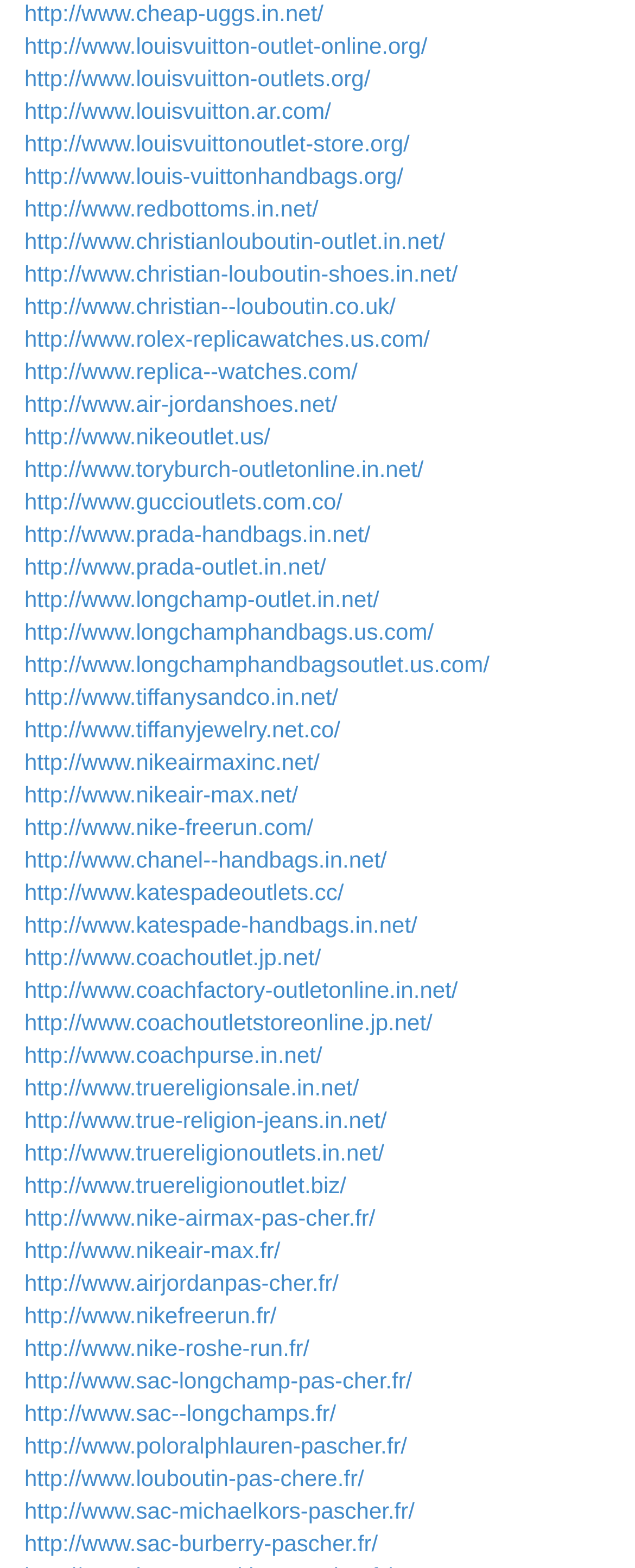Are all links on this webpage related to fashion?
Based on the image, give a one-word or short phrase answer.

Yes